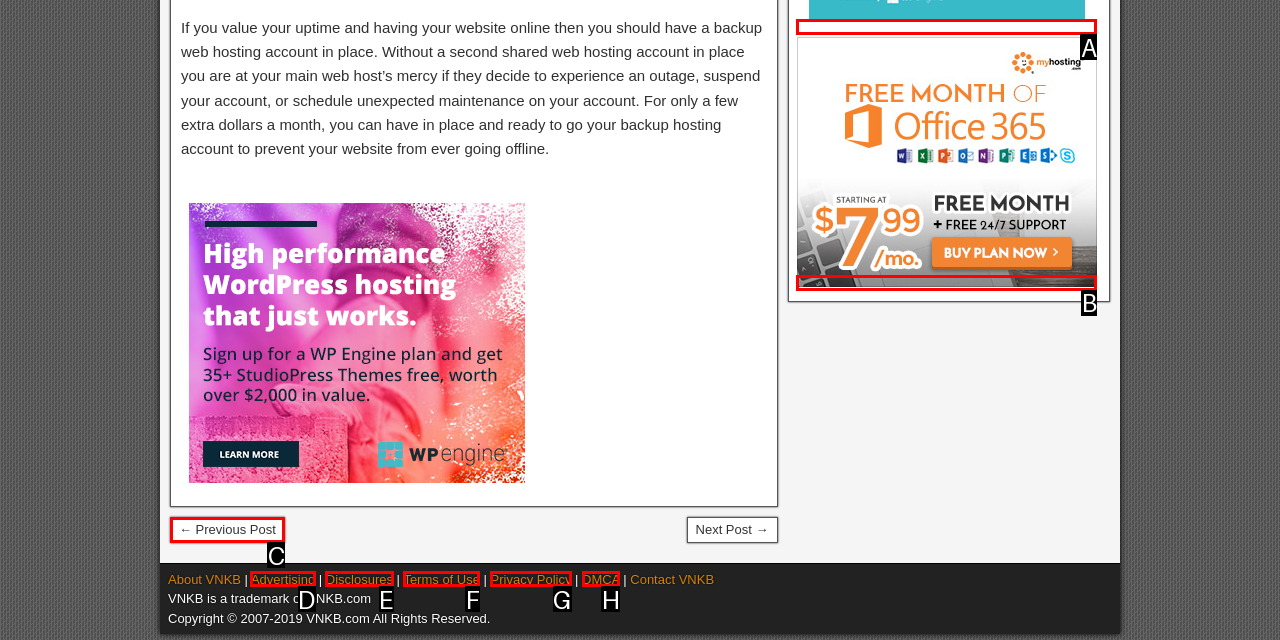Find the HTML element that matches the description provided: ← Previous Post
Answer using the corresponding option letter.

C